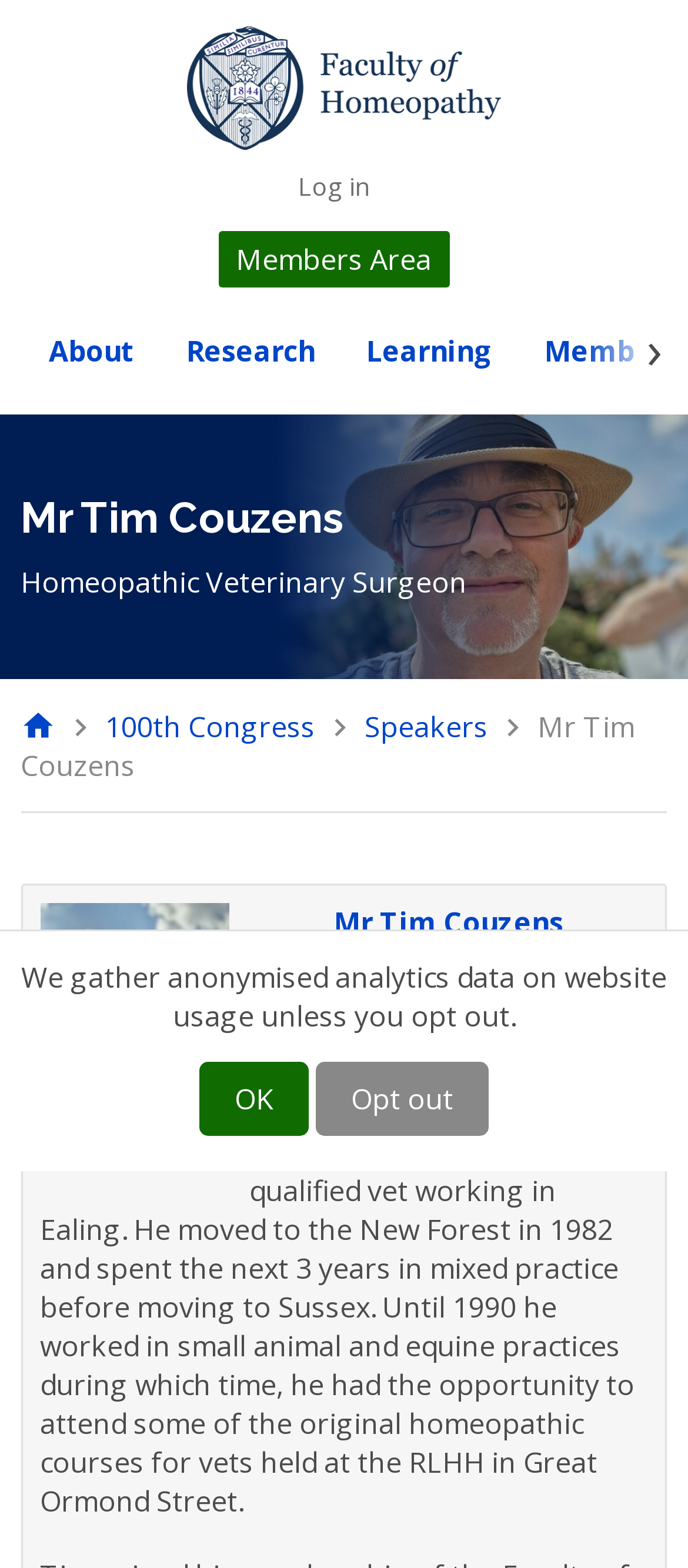Provide the bounding box coordinates of the section that needs to be clicked to accomplish the following instruction: "Go to home page."

None